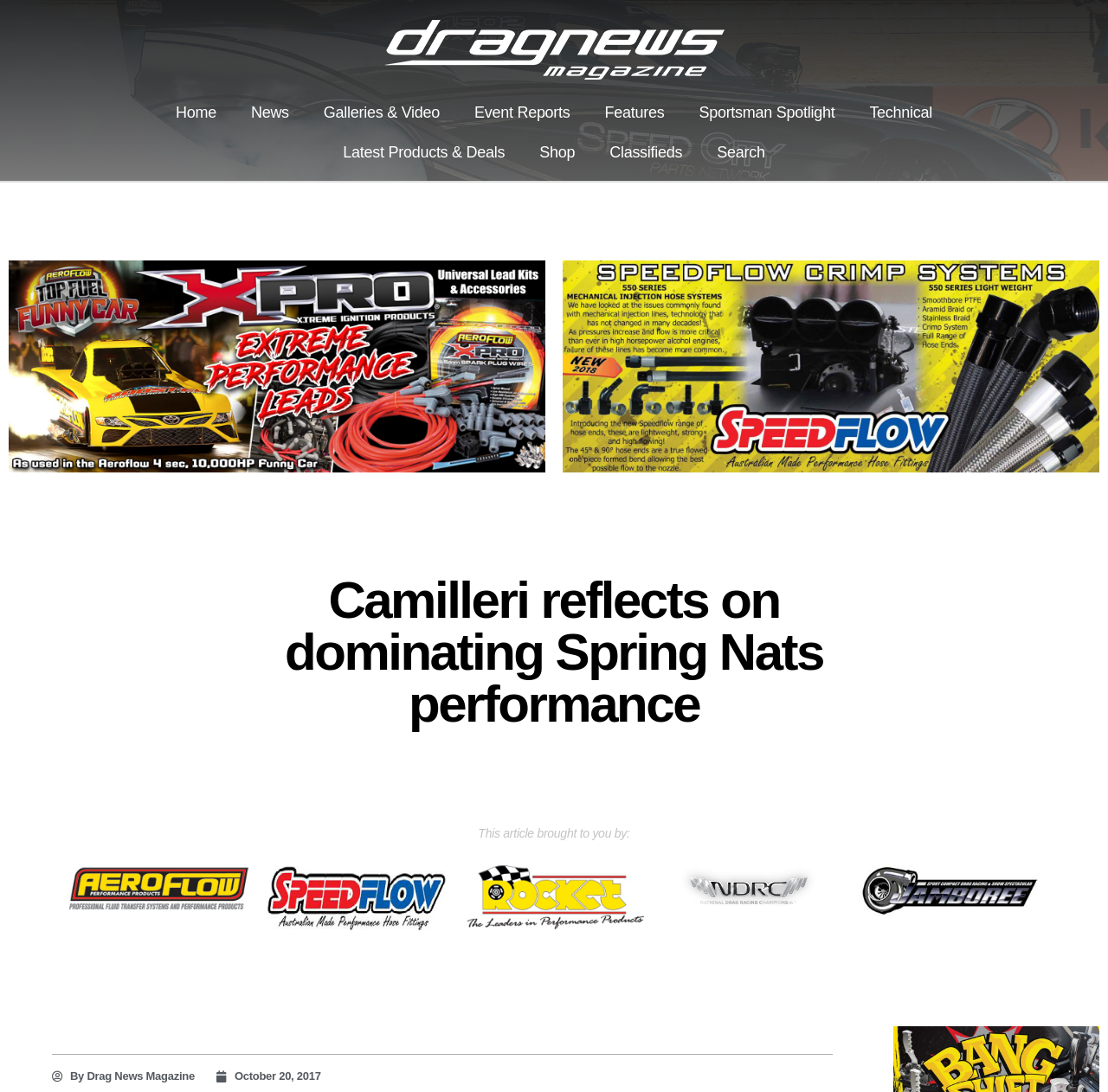Using the element description: "By Drag News Magazine", determine the bounding box coordinates for the specified UI element. The coordinates should be four float numbers between 0 and 1, [left, top, right, bottom].

[0.047, 0.978, 0.176, 0.994]